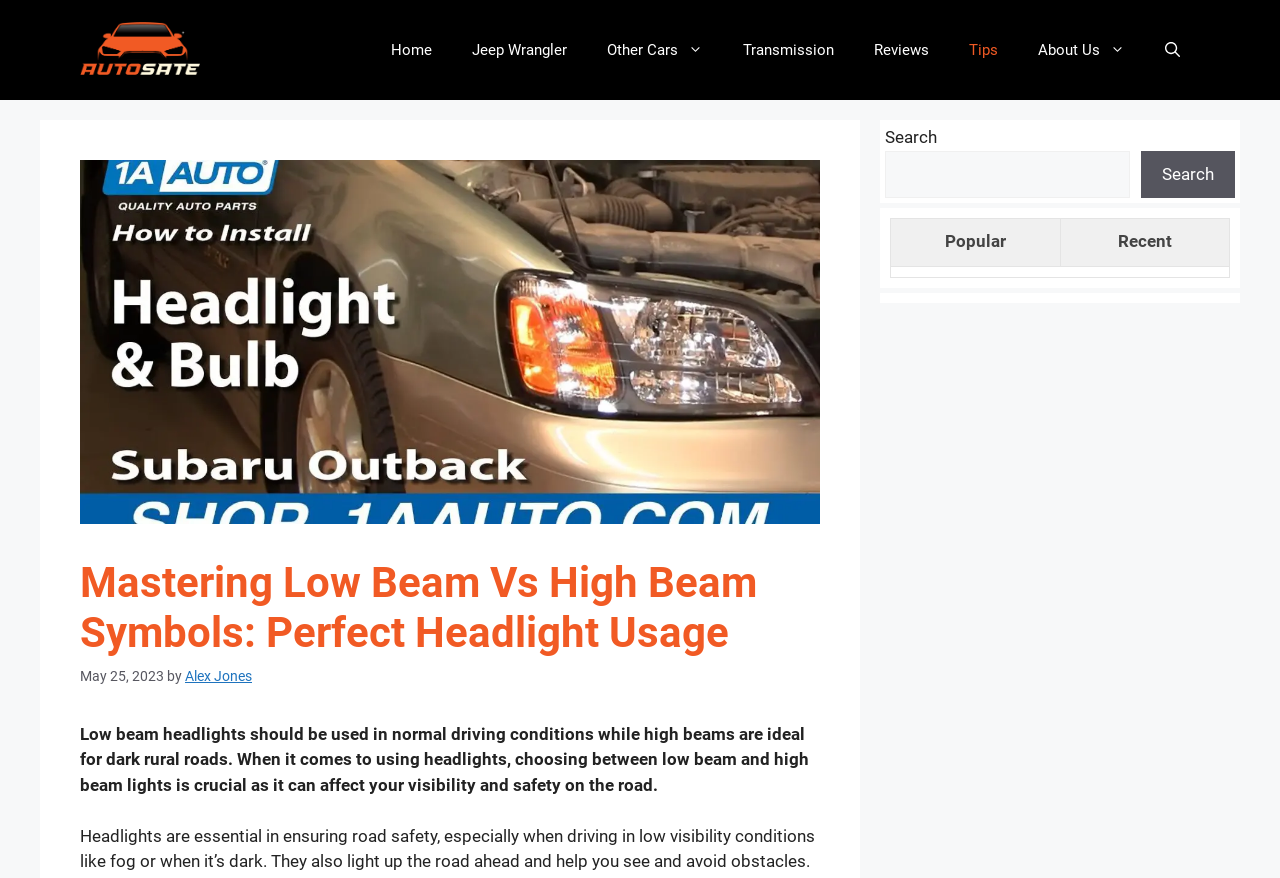Find the bounding box coordinates of the element to click in order to complete this instruction: "View the 'Reviews' page". The bounding box coordinates must be four float numbers between 0 and 1, denoted as [left, top, right, bottom].

[0.667, 0.023, 0.741, 0.091]